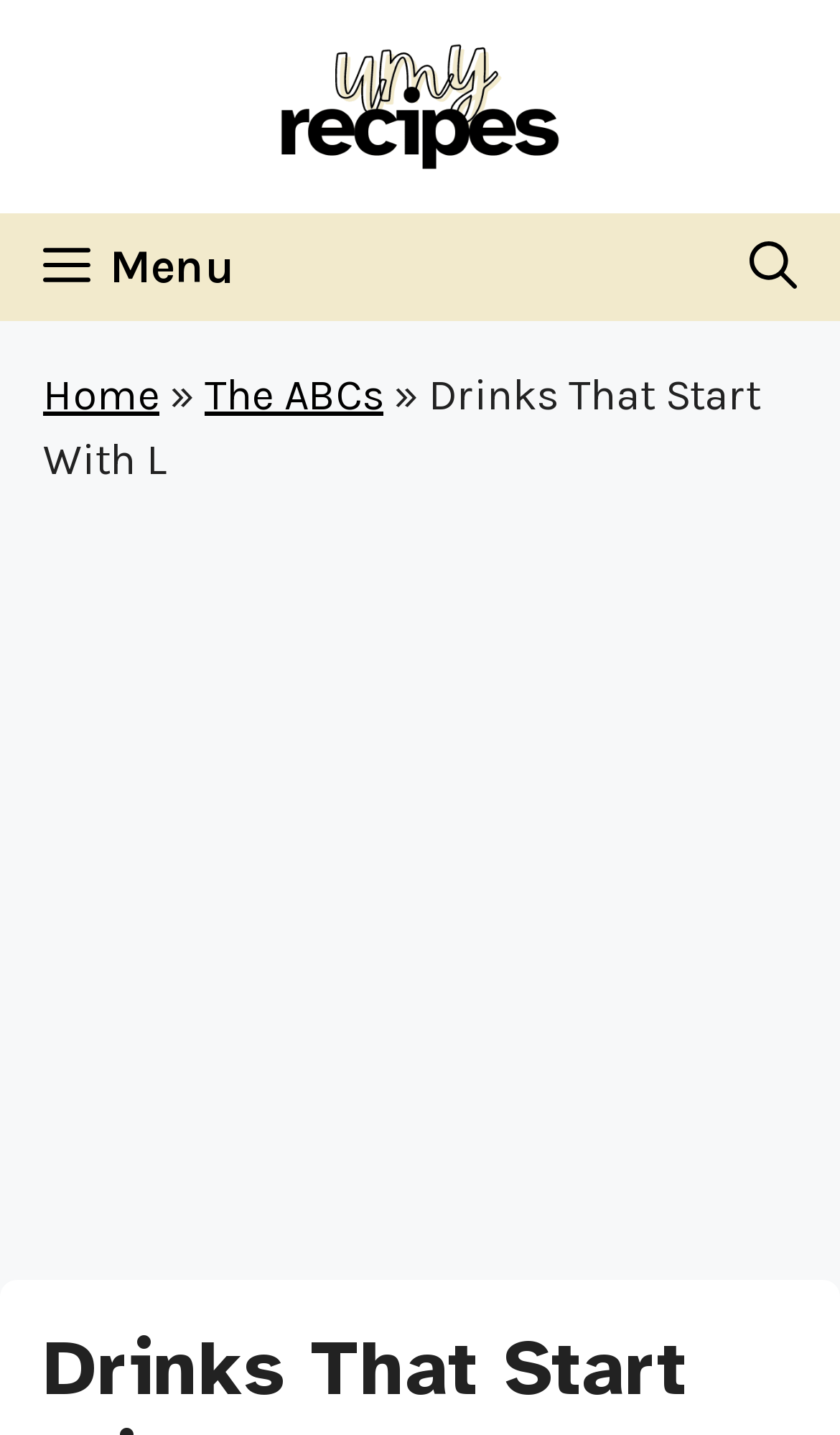Please give a succinct answer using a single word or phrase:
What type of content is featured on this page?

Drinks